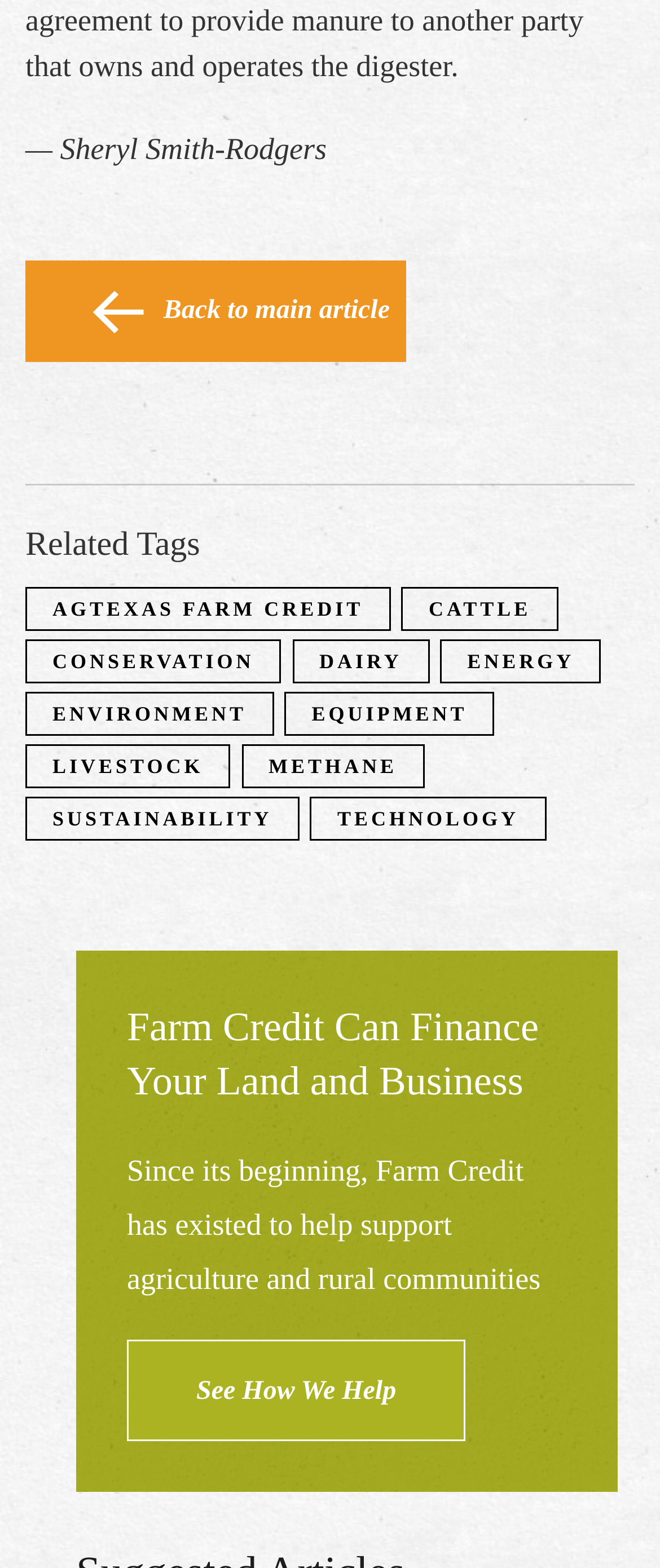Use one word or a short phrase to answer the question provided: 
What are the related tags?

AGTEXAS FARM CREDIT, CATTLE, CONSERVATION, etc.